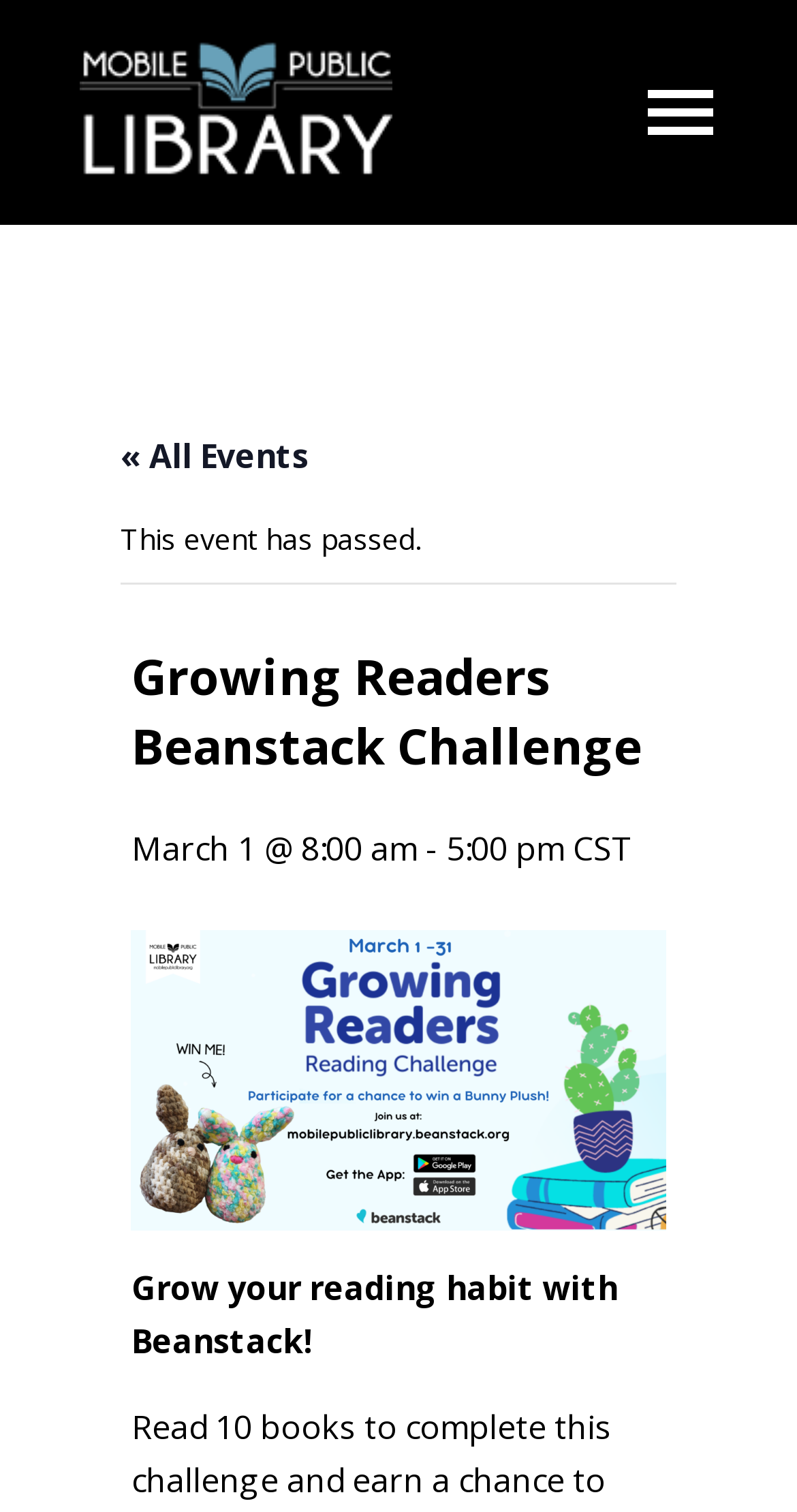What is the purpose of the Beanstack Challenge?
Use the image to answer the question with a single word or phrase.

Grow reading habit